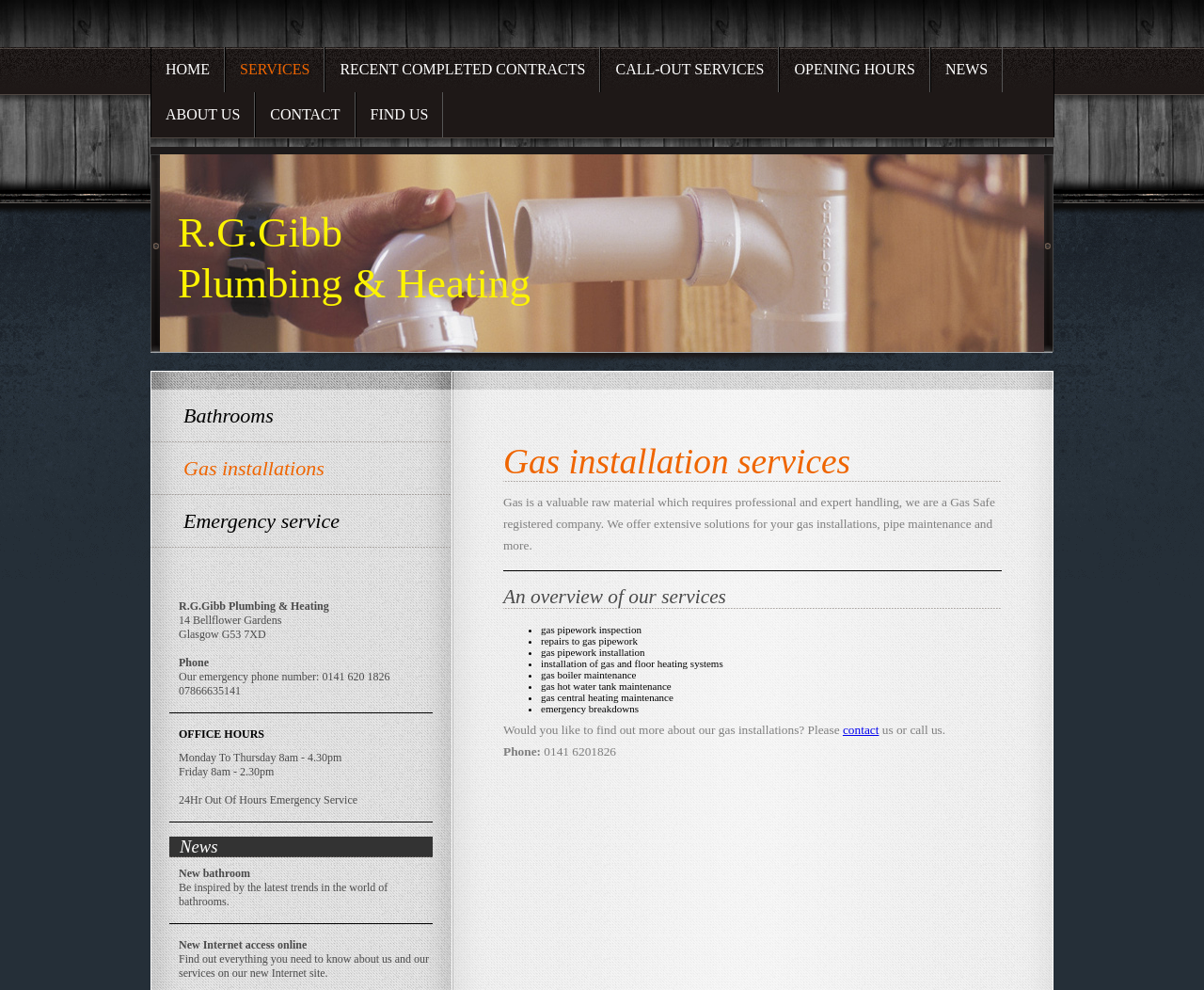Refer to the screenshot and answer the following question in detail:
What is the phone number for emergency services?

The phone number for emergency services can be found in the section 'Our emergency phone number' which is located below the company address.